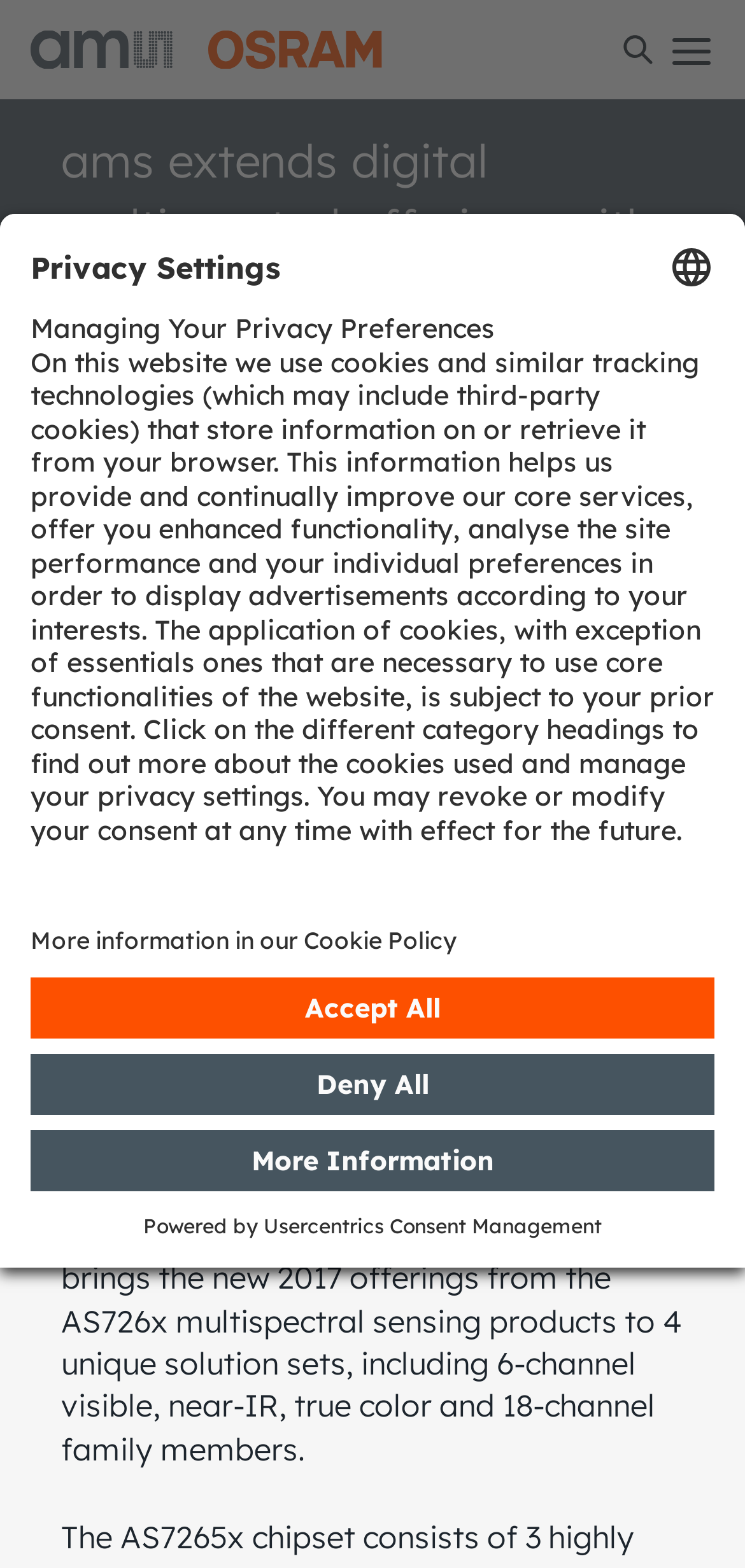What is the dialog box at the bottom of the page for?
Please provide an in-depth and detailed response to the question.

I looked at the bottom of the webpage and found a dialog box with a heading 'Privacy Settings', which suggests that it is for managing privacy preferences and cookie settings.